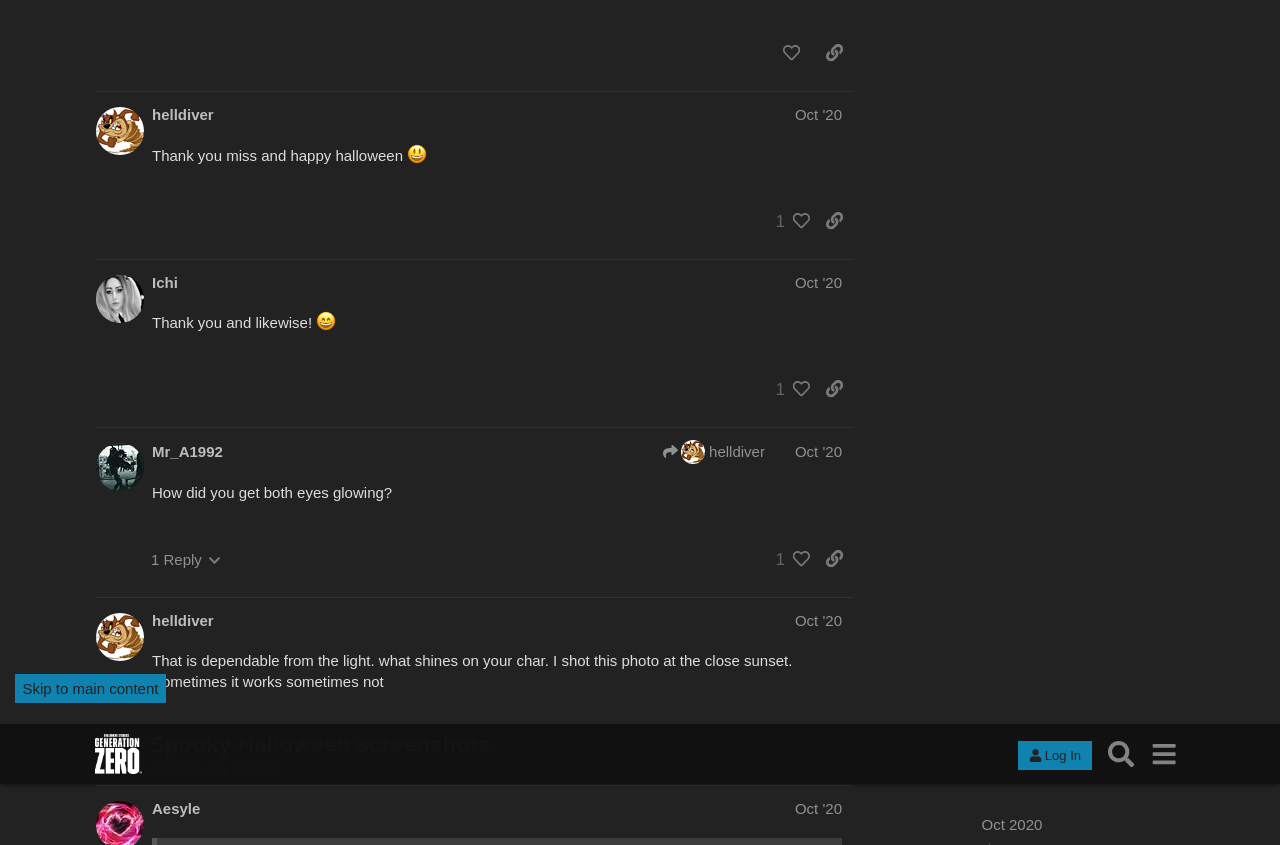Based on the visual content of the image, answer the question thoroughly: What is the view count of the topic 'Your Favorite Safehouse - Just For Fun'?

The view count of the topic 'Your Favorite Safehouse - Just For Fun' can be found in the gridcell element '637' which is a child of the row element containing the topic 'Your Favorite Safehouse - Just For Fun'. The text of the gridcell indicates that the topic has been viewed 637 times.